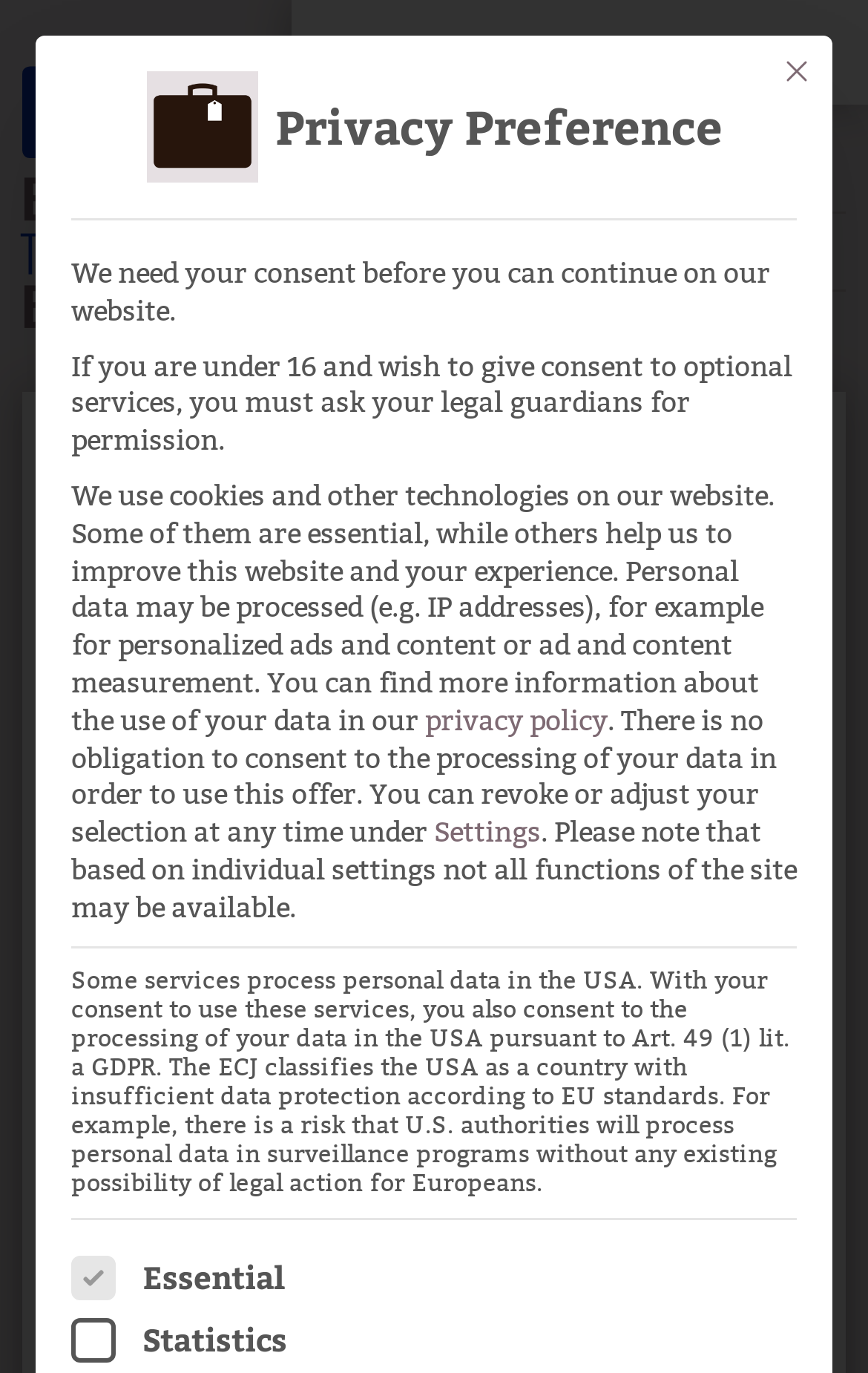What is the purpose of the 'Close' button?
Based on the screenshot, give a detailed explanation to answer the question.

The 'Close' button is located near the 'Privacy Preference' heading and image, suggesting that it is used to close the privacy preference section.